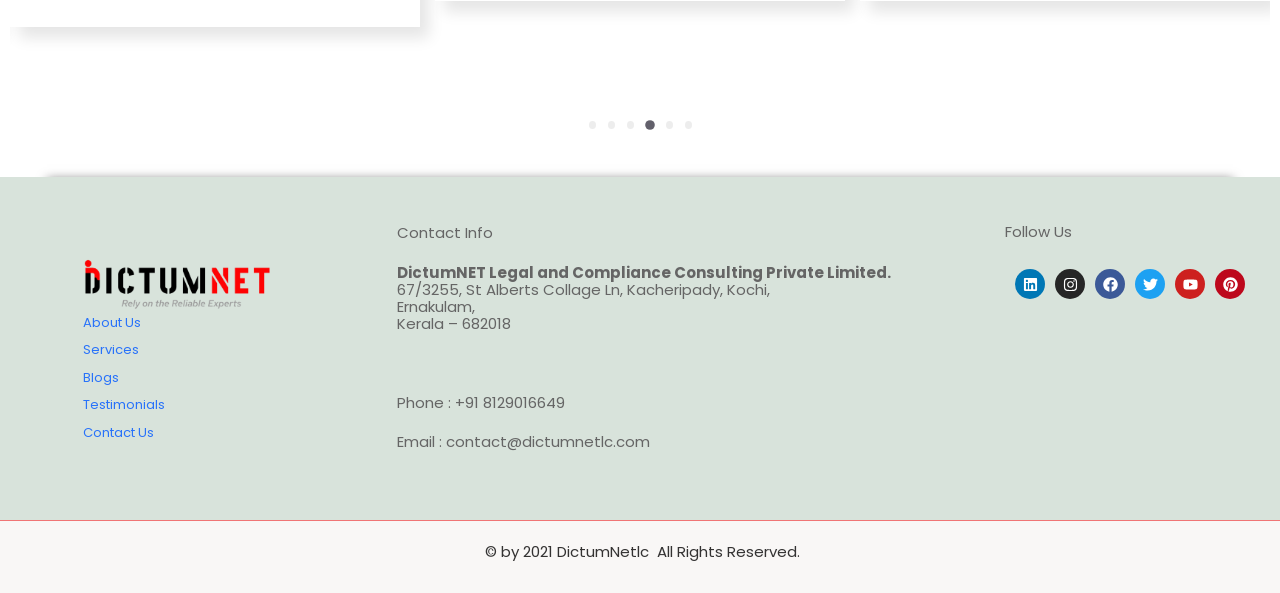Identify the bounding box coordinates of the part that should be clicked to carry out this instruction: "Contact Us".

[0.065, 0.713, 0.12, 0.745]